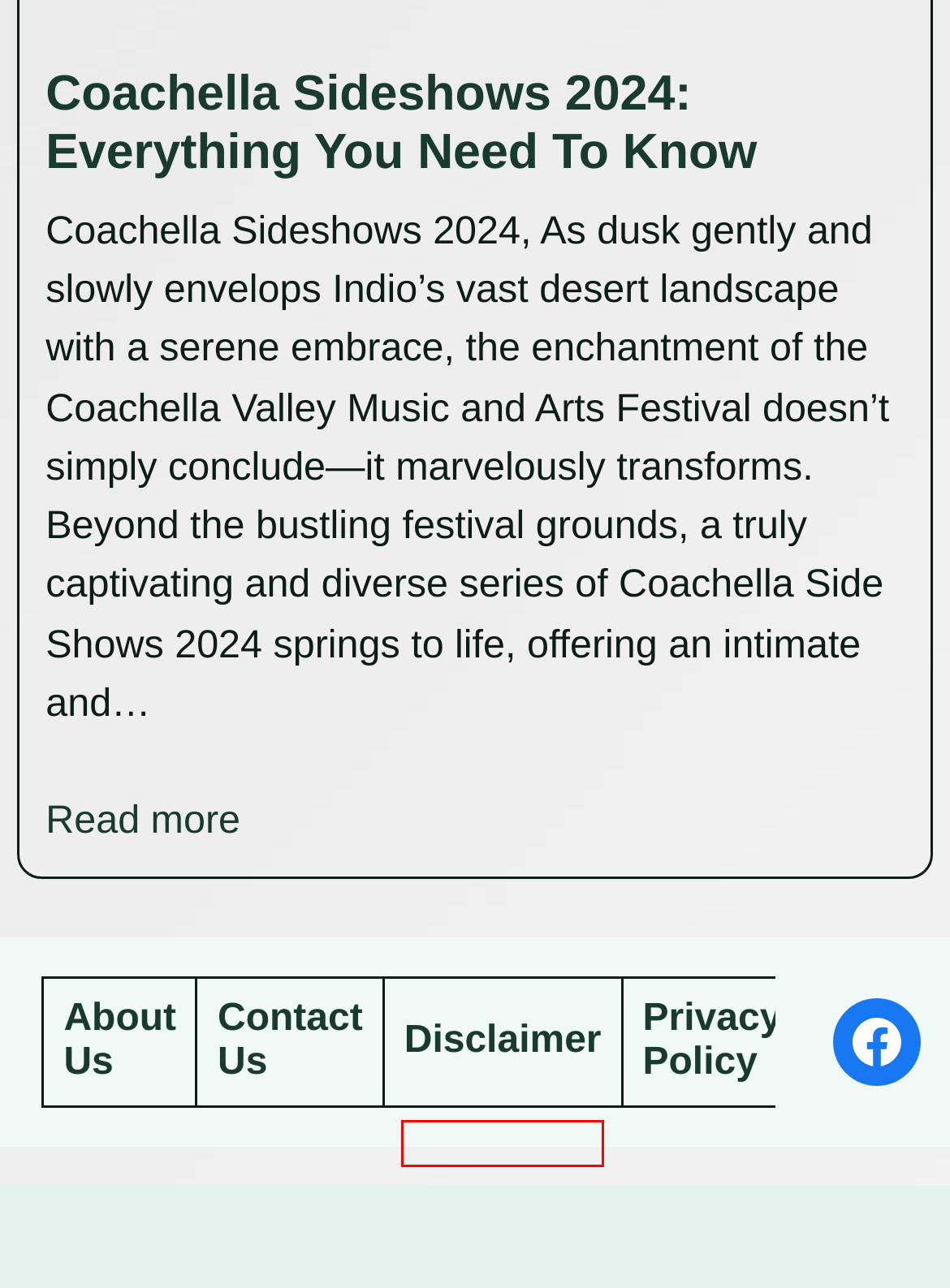You are given a screenshot of a webpage with a red bounding box around an element. Choose the most fitting webpage description for the page that appears after clicking the element within the red bounding box. Here are the candidates:
A. Contact Us – FEST STATION
B. Disclaimer – FEST STATION
C. Fest Station
D. About Us – FEST STATION
E. Privacy Policy – FEST STATION
F. How to Watch Sierra Hull Concert 2024: Everything You need to know
G. Coachella Sideshows 2024: Everything You Need To Know
H. admin – FEST STATION

B